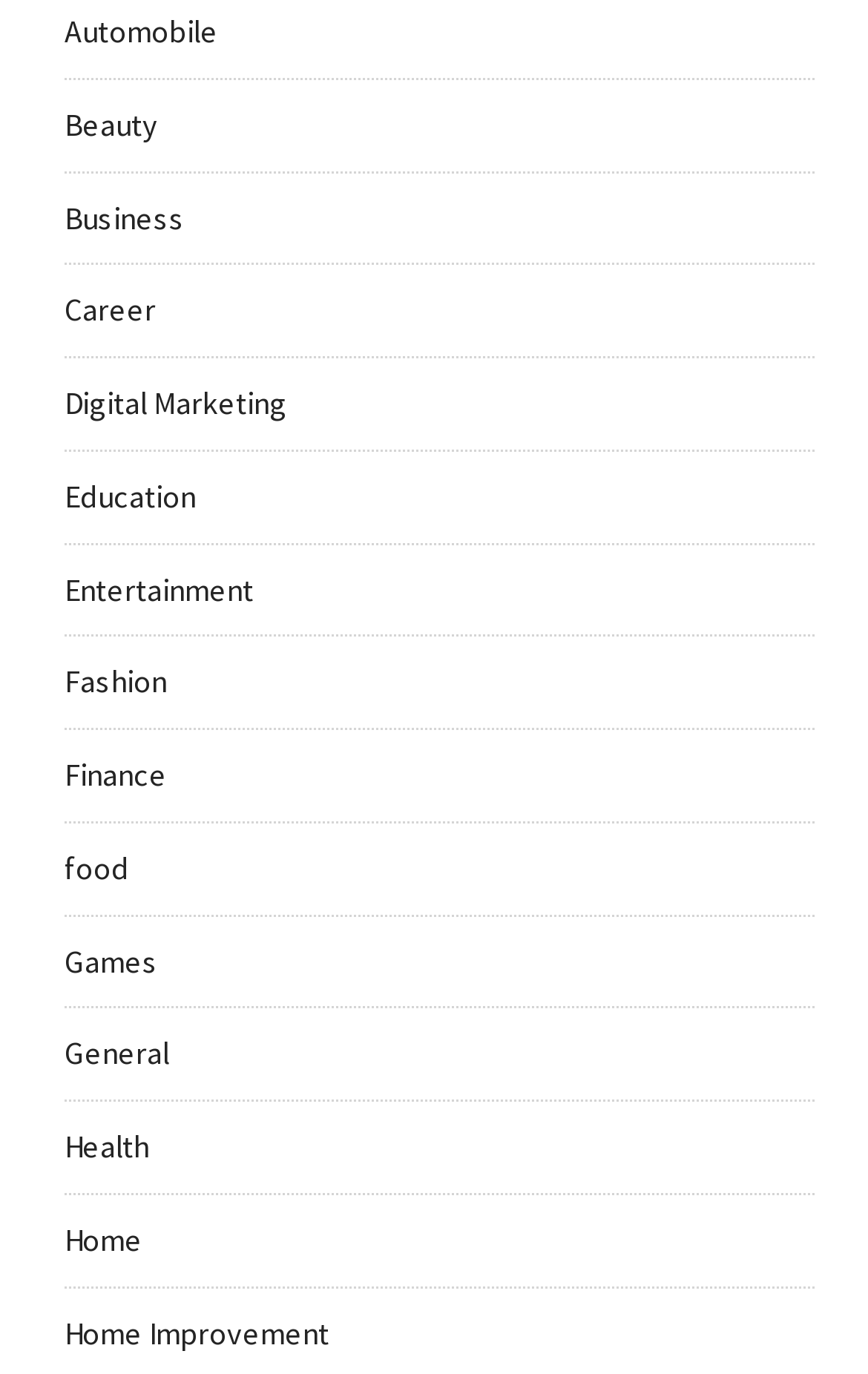Please answer the following question using a single word or phrase: 
What is the category that comes before 'Finance'?

Entertainment